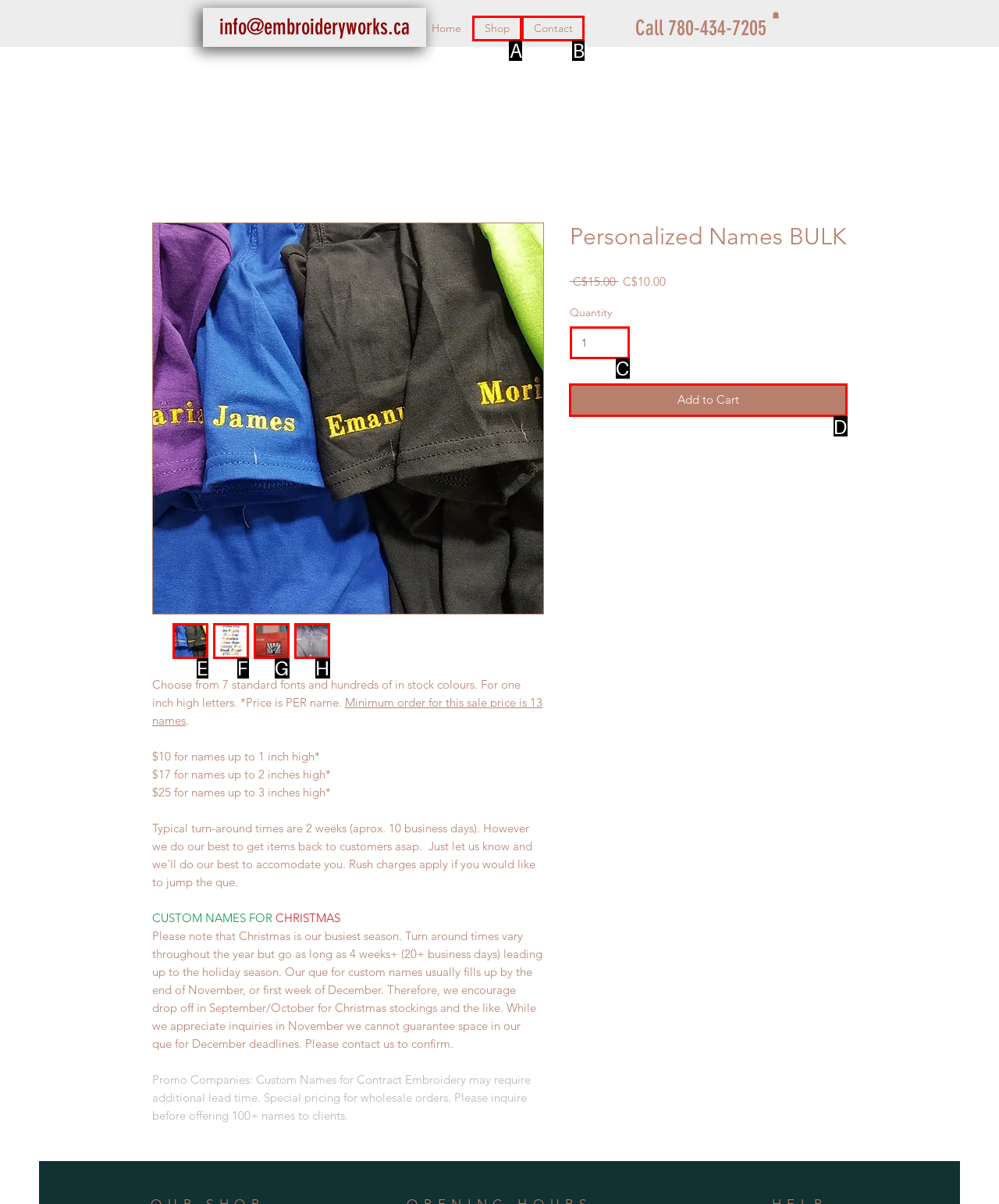Identify the HTML element I need to click to complete this task: Click the 'Add to Cart' button Provide the option's letter from the available choices.

D